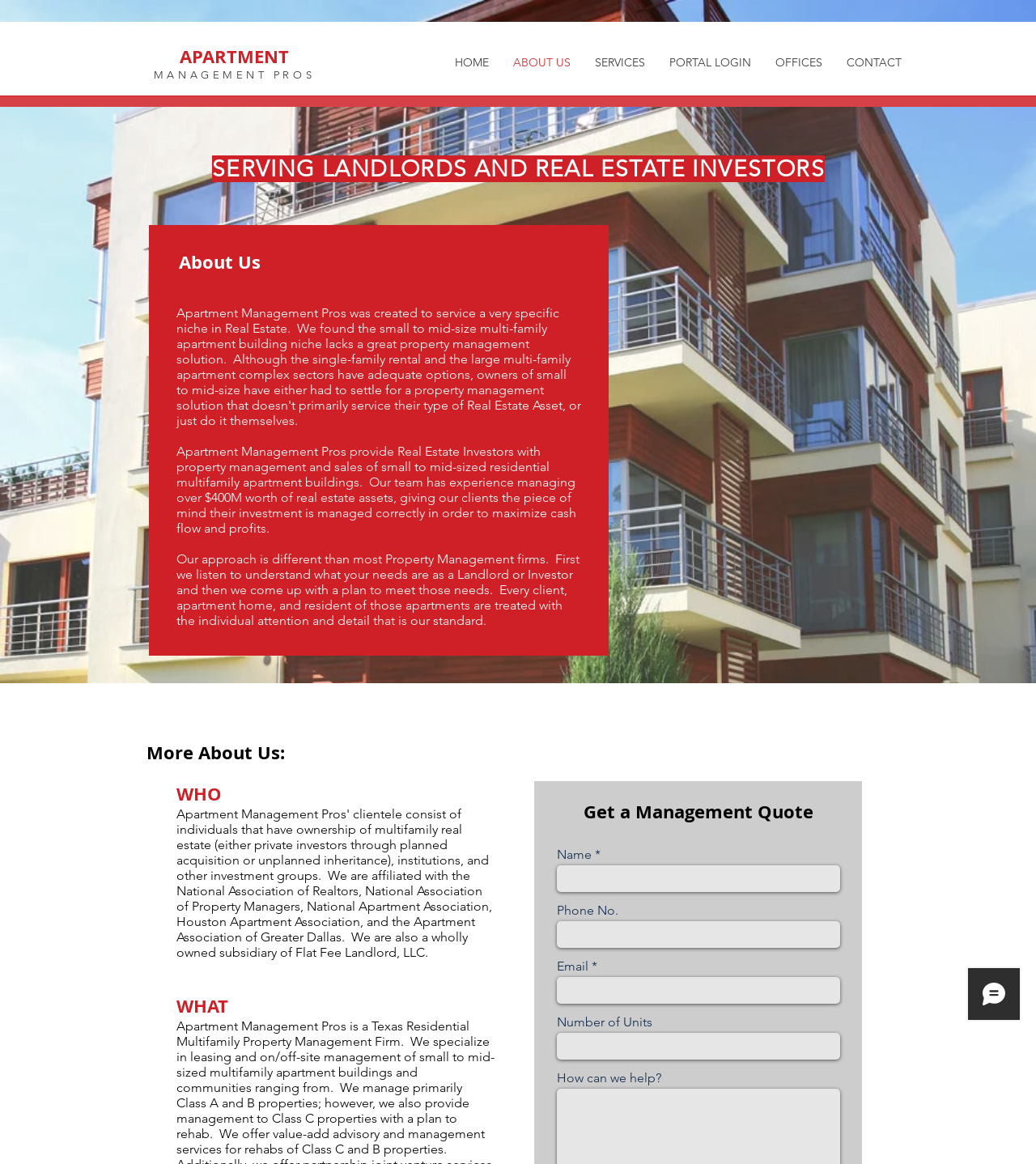Please find the bounding box coordinates (top-left x, top-left y, bottom-right x, bottom-right y) in the screenshot for the UI element described as follows: CONTACT

[0.805, 0.042, 0.882, 0.065]